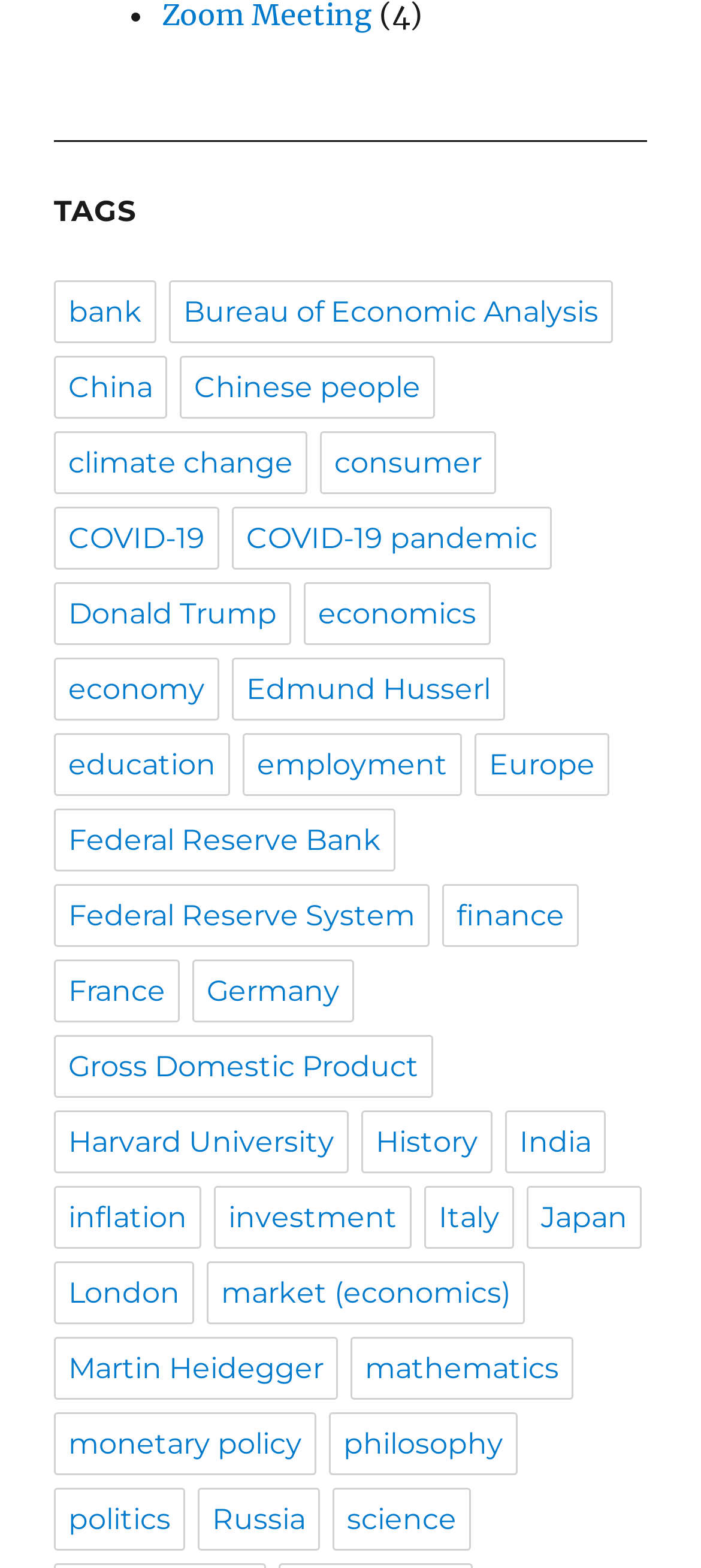Determine the bounding box coordinates of the region to click in order to accomplish the following instruction: "explore the topic of finance". Provide the coordinates as four float numbers between 0 and 1, specifically [left, top, right, bottom].

[0.631, 0.564, 0.826, 0.604]